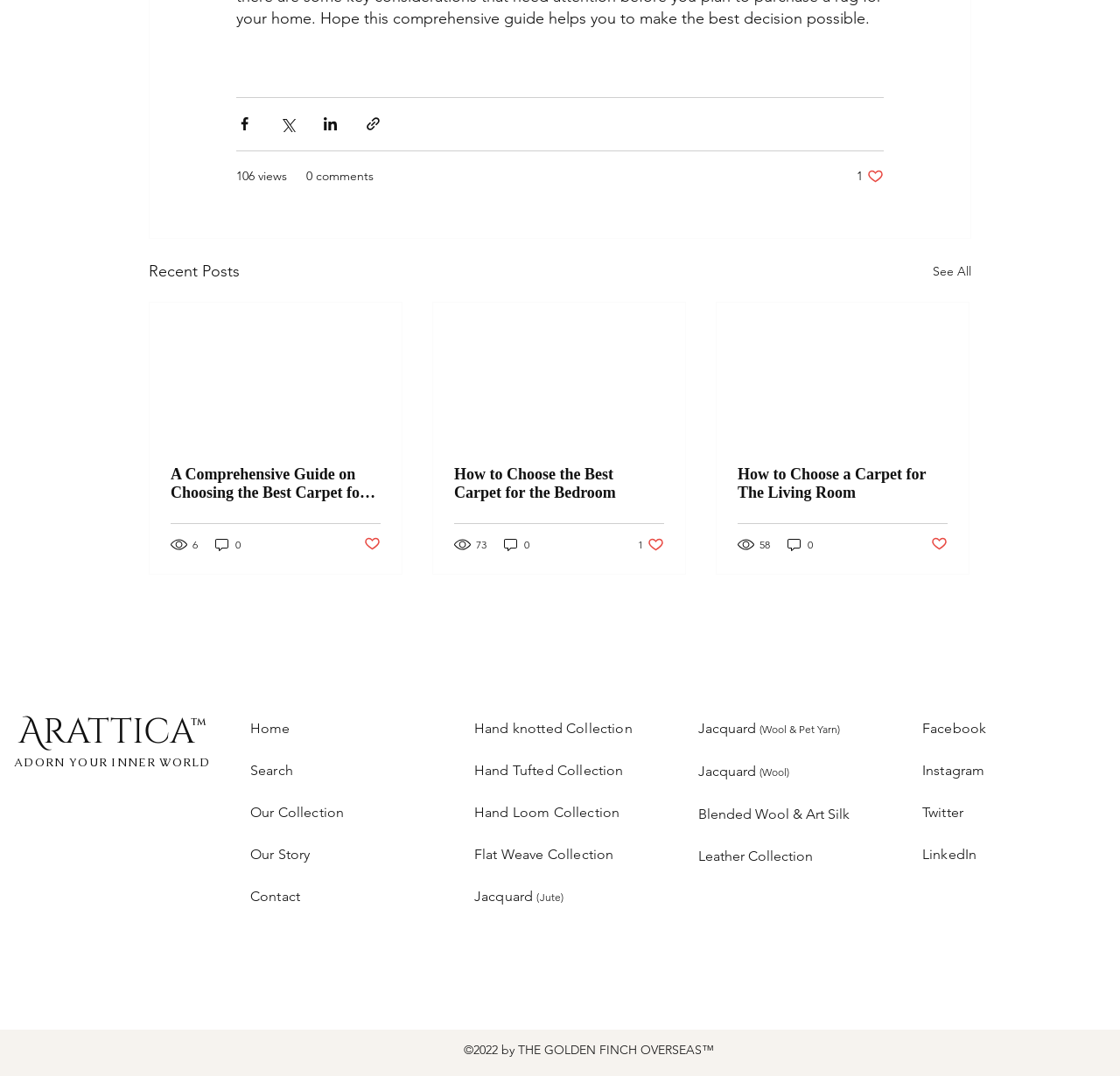How many views does the first article have?
Using the image as a reference, answer the question with a short word or phrase.

6 views